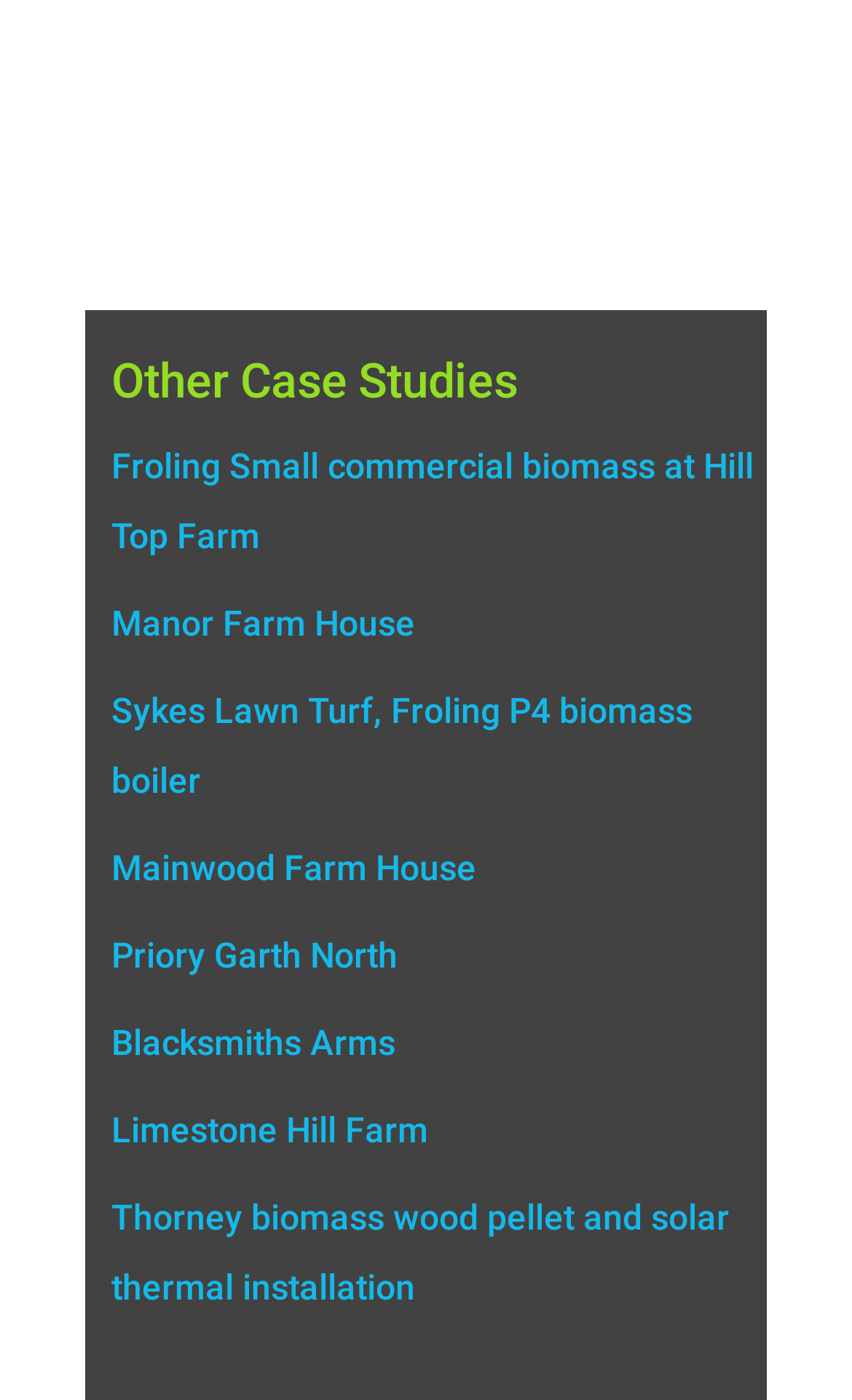Please determine the bounding box coordinates of the element's region to click in order to carry out the following instruction: "Click the Facebook link". The coordinates should be four float numbers between 0 and 1, i.e., [left, top, right, bottom].

None